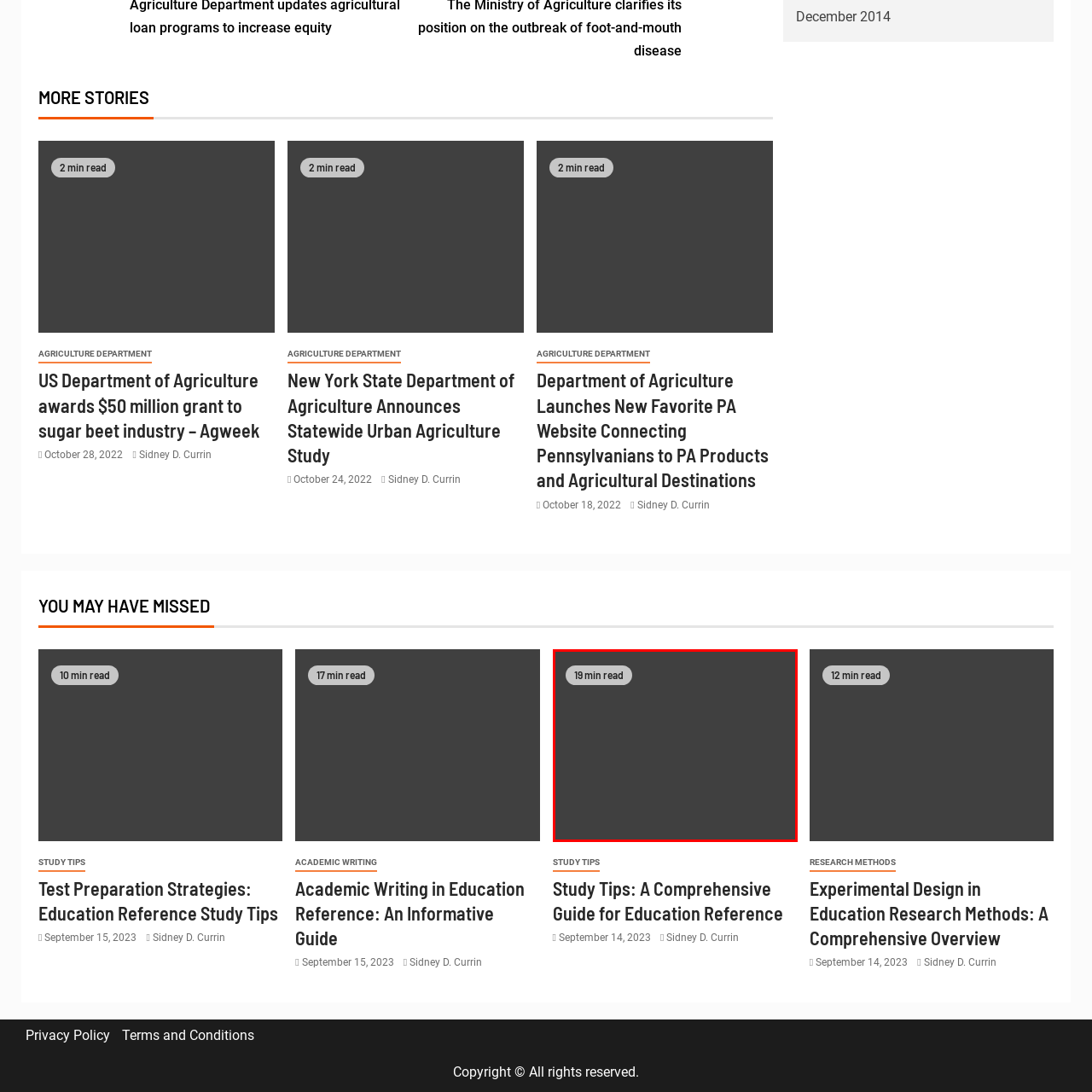View the part of the image marked by the red boundary and provide a one-word or short phrase answer to this question: 
What type of content is likely associated with the label?

Informative content